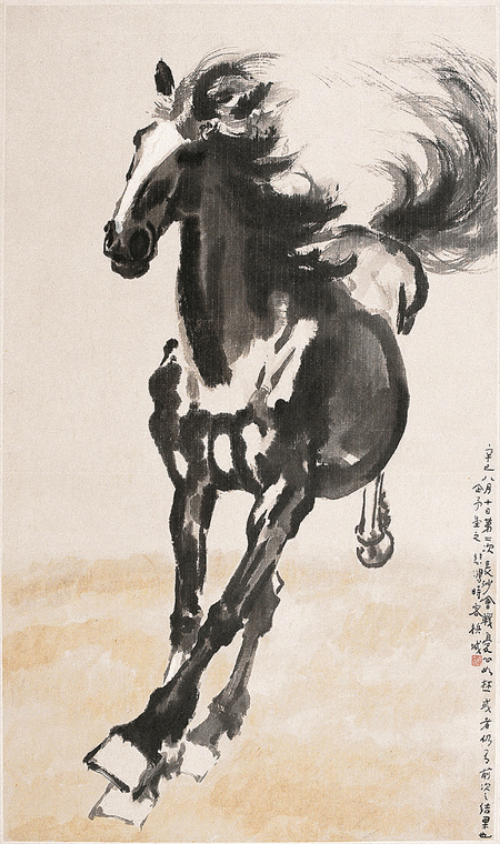Look at the image and answer the question in detail:
Where is the artwork currently displayed?

The caption states that the artwork is currently displayed at an ongoing show in Chongqing, offering viewers a glimpse into the rich cultural heritage and artistic legacy of China.